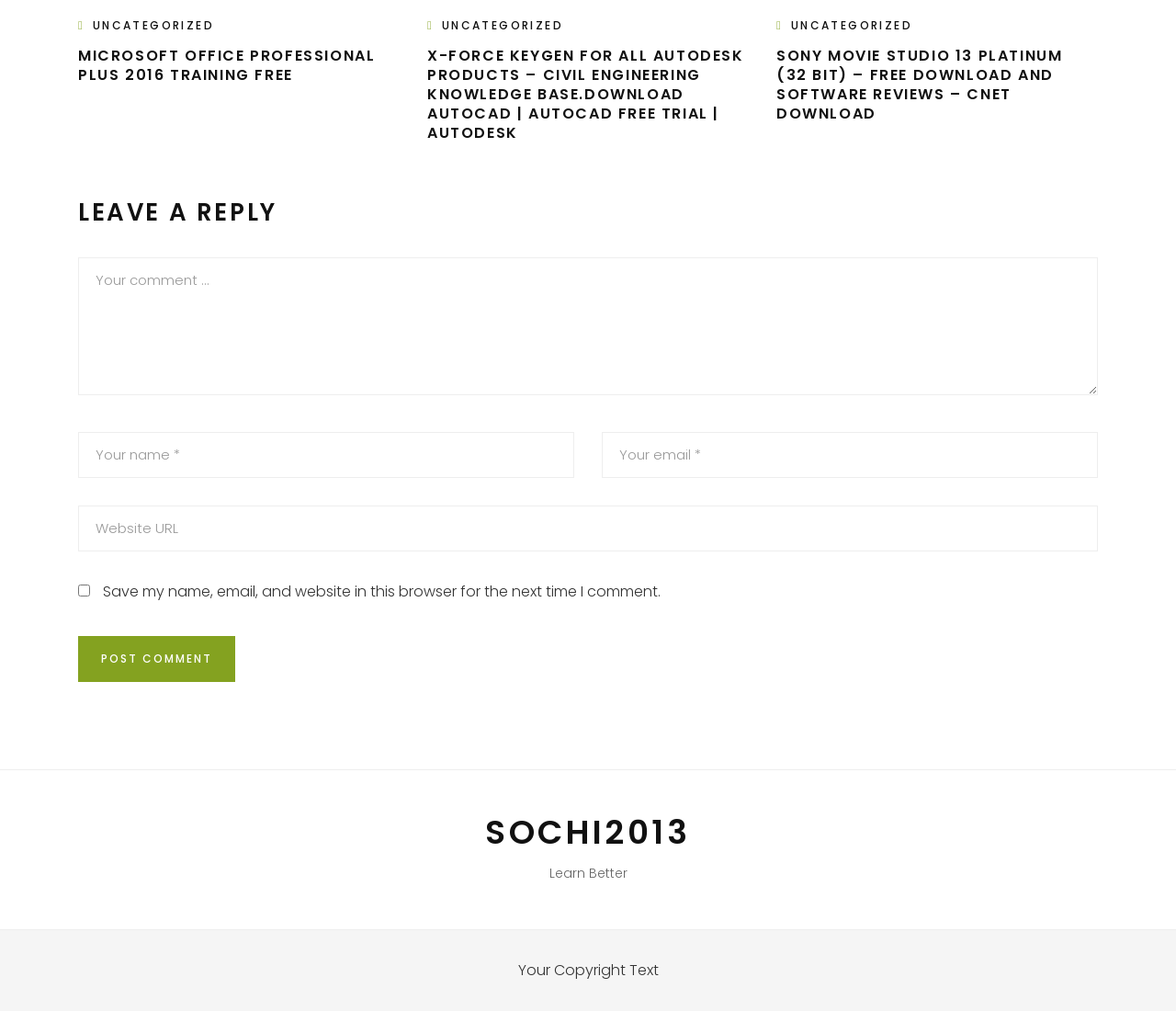Identify the bounding box coordinates of the clickable region necessary to fulfill the following instruction: "Click the link to learn about MICROSOFT OFFICE PROFESSIONAL PLUS 2016 TRAINING FREE". The bounding box coordinates should be four float numbers between 0 and 1, i.e., [left, top, right, bottom].

[0.066, 0.045, 0.319, 0.085]